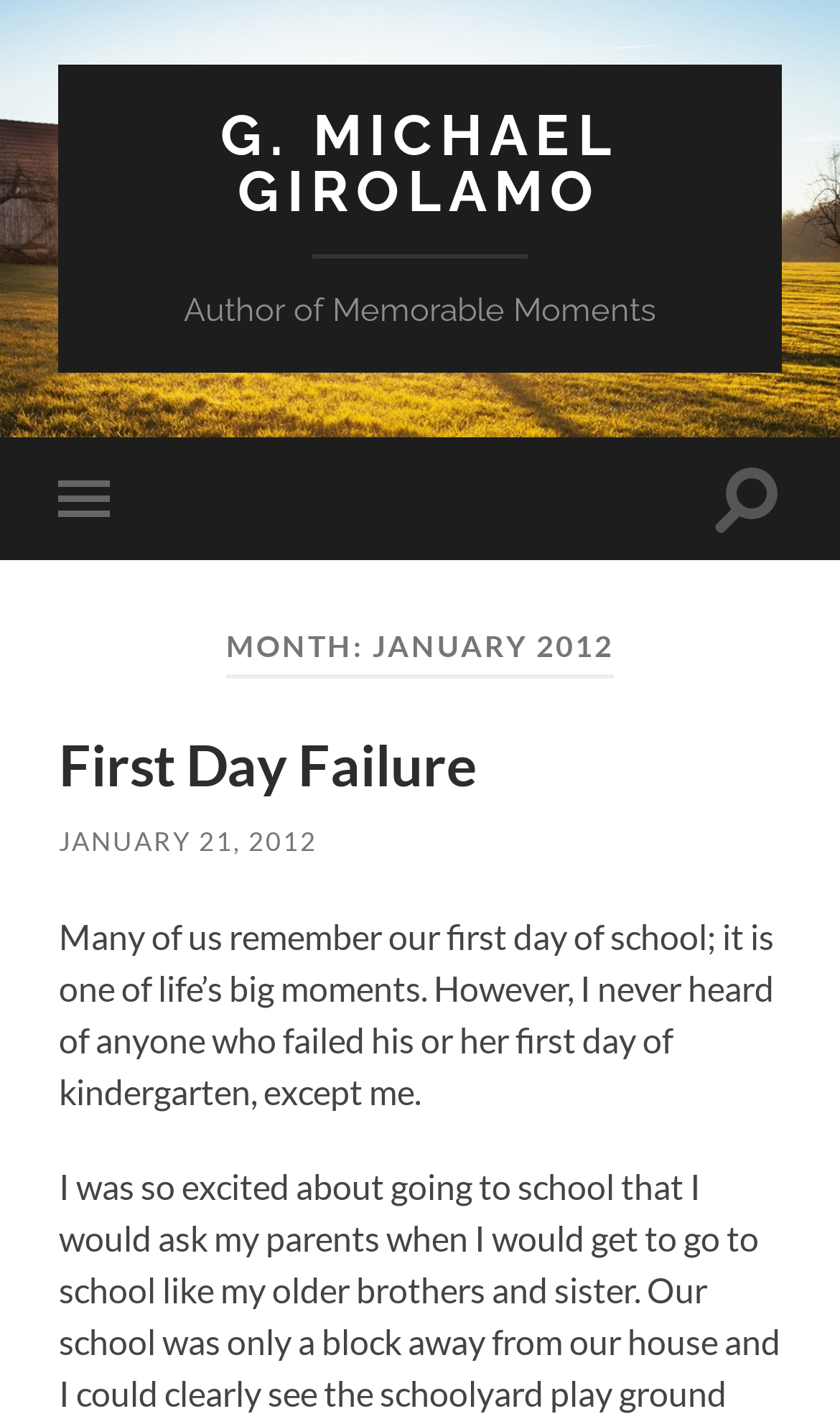Please answer the following question using a single word or phrase: How many buttons are at the top of the page?

2